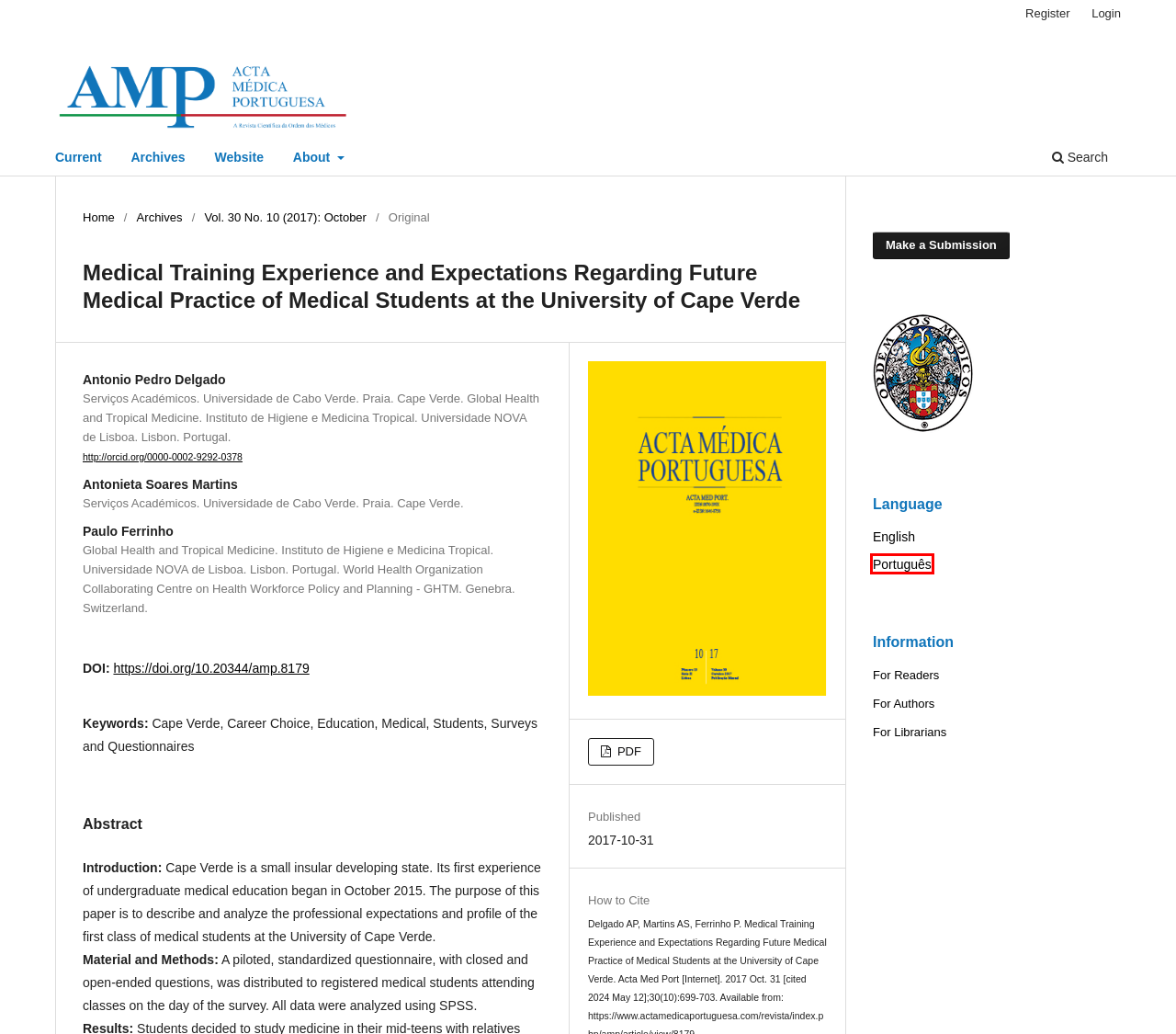Review the webpage screenshot provided, noting the red bounding box around a UI element. Choose the description that best matches the new webpage after clicking the element within the bounding box. The following are the options:
A. Acta Médica Portuguesa
B. Register
							| Acta Médica Portuguesa
C. Login
							| Acta Médica Portuguesa
D. Submissions
							| Acta Médica Portuguesa
E. Vol. 37 No. 5 (2024): May
							| Acta Médica Portuguesa
F. Search
							| Acta Médica Portuguesa
G. Redirecting
H. Archives
	
							| Acta Médica Portuguesa

G